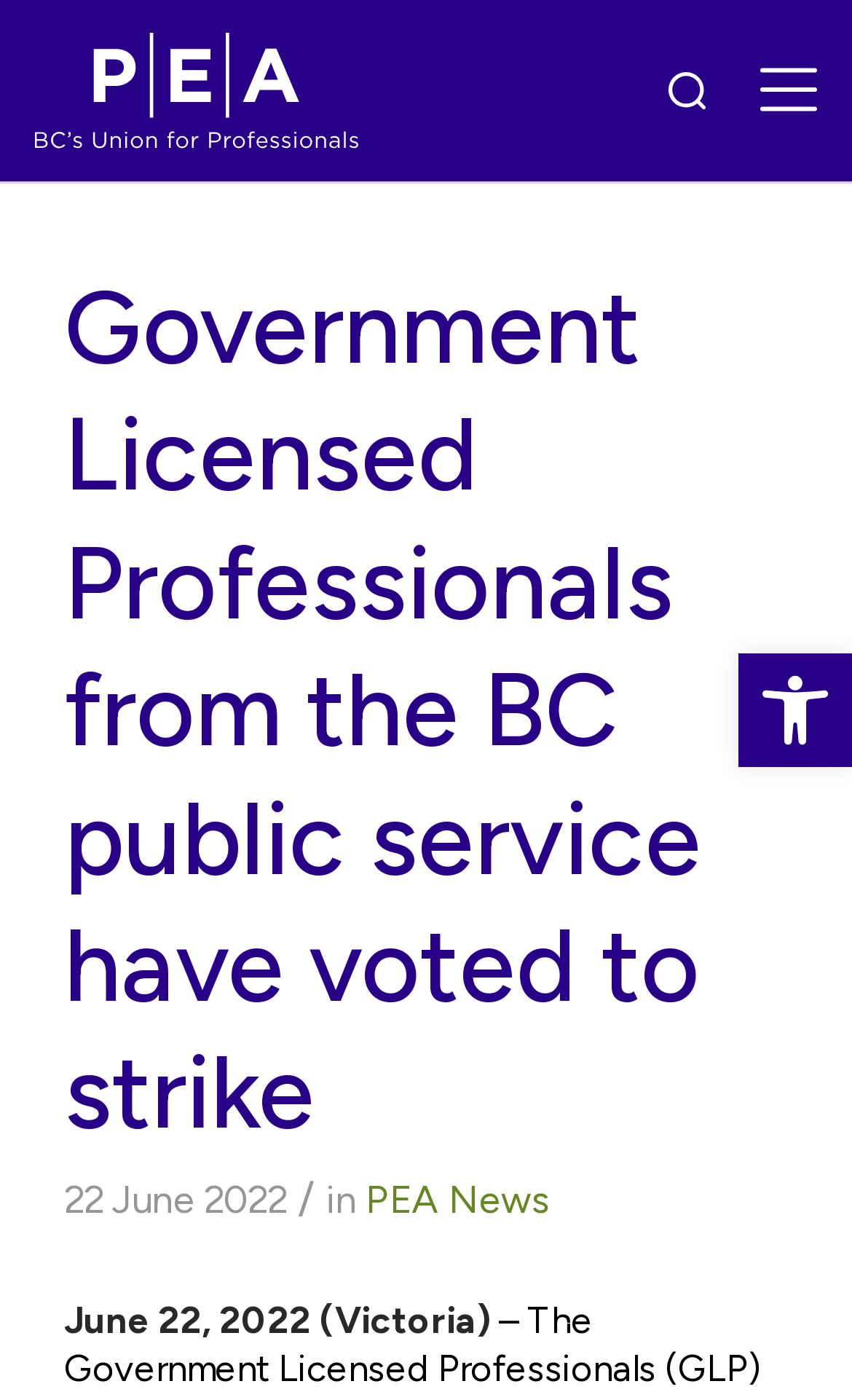Offer an extensive depiction of the webpage and its key elements.

The webpage appears to be a news article or press release. At the top right corner, there is a link to "Open toolbar Accessibility Tools" accompanied by an image with the same description. Below this, on the top left corner, is a logo of "pea-logo-white". Next to the logo, on the top right corner, is a link to "Search".

The main content of the webpage is divided into two sections. The top section is a header that spans the entire width of the page. It contains a heading that reads "Government Licensed Professionals from the BC public service have voted to strike". Below the heading is a time stamp that shows "22 June 2022". To the right of the time stamp is a forward slash, followed by the word "in" and a link to "PEA News".

The second section is a paragraph of text that starts with "June 22, 2022 (Victoria)". This text is likely the introduction or summary of the news article. There are no other images or UI elements on the page besides the ones mentioned.